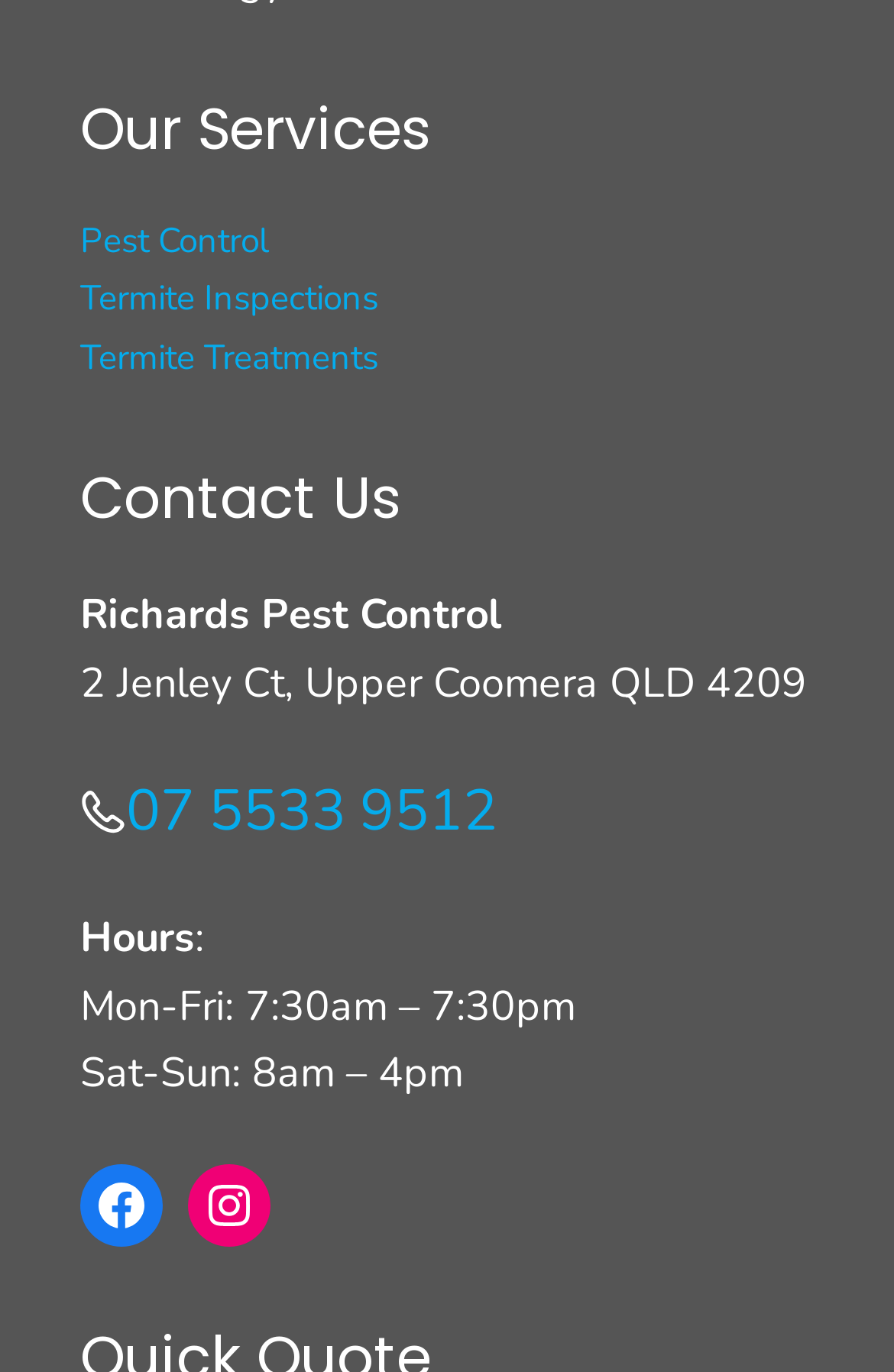What are the business hours on Monday to Friday?
Please provide an in-depth and detailed response to the question.

The business hours on Monday to Friday can be found in the static text element 'Mon-Fri: 7:30am – 7:30pm' located at [0.09, 0.713, 0.644, 0.753] on the webpage.